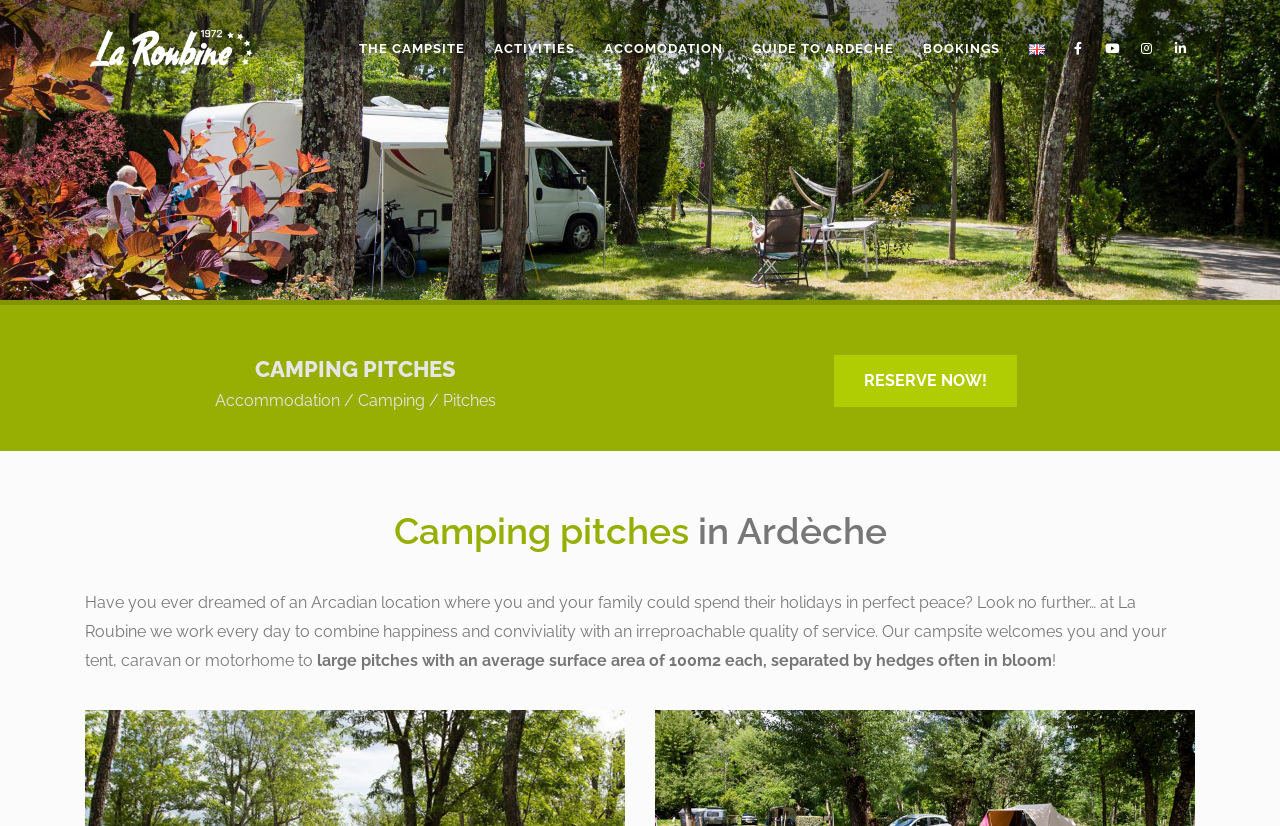Generate the main heading text from the webpage.

Camping pitches in Ardèche